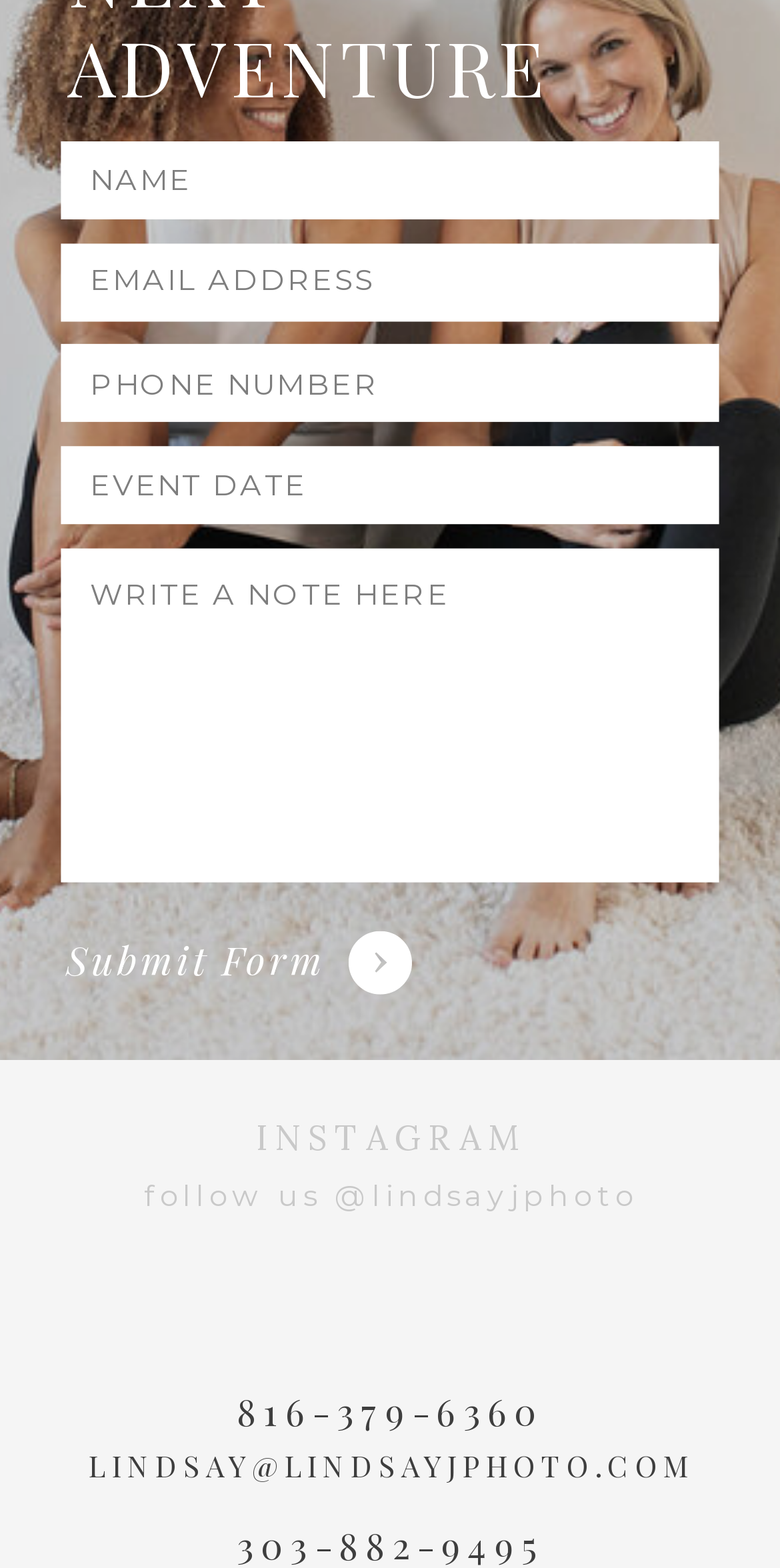Please find the bounding box for the following UI element description. Provide the coordinates in (top-left x, top-left y, bottom-right x, bottom-right y) format, with values between 0 and 1: Follow us @lindsayjphoto

[0.047, 0.749, 0.956, 0.782]